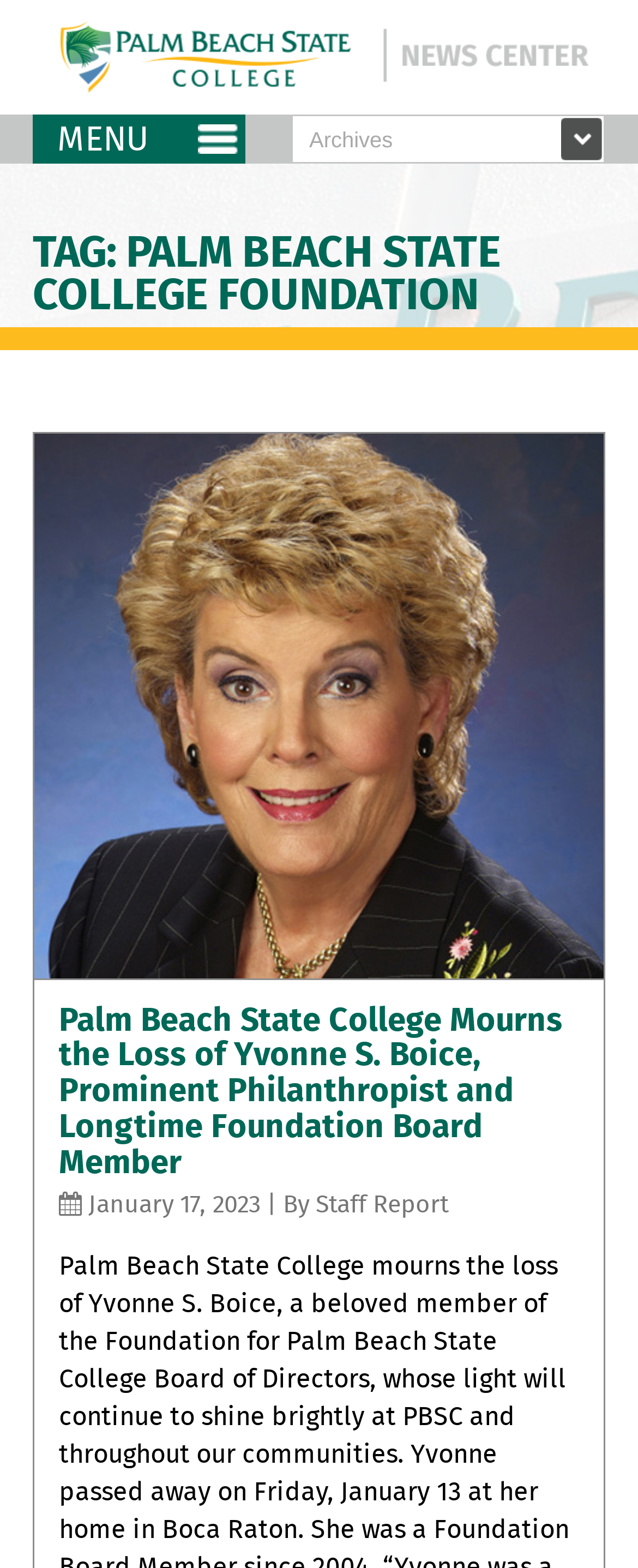Extract the main heading from the webpage content.

TAG: PALM BEACH STATE COLLEGE FOUNDATION